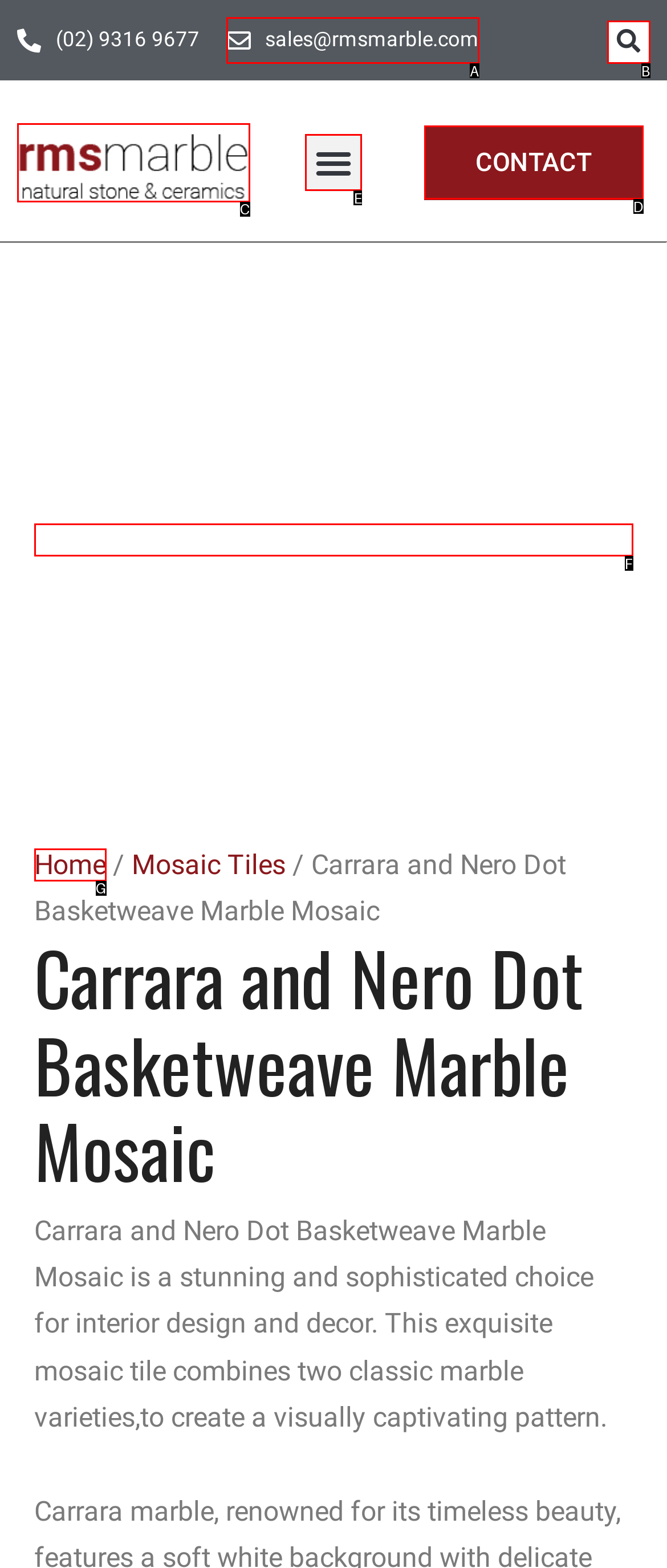Tell me which option best matches this description: Home
Answer with the letter of the matching option directly from the given choices.

G